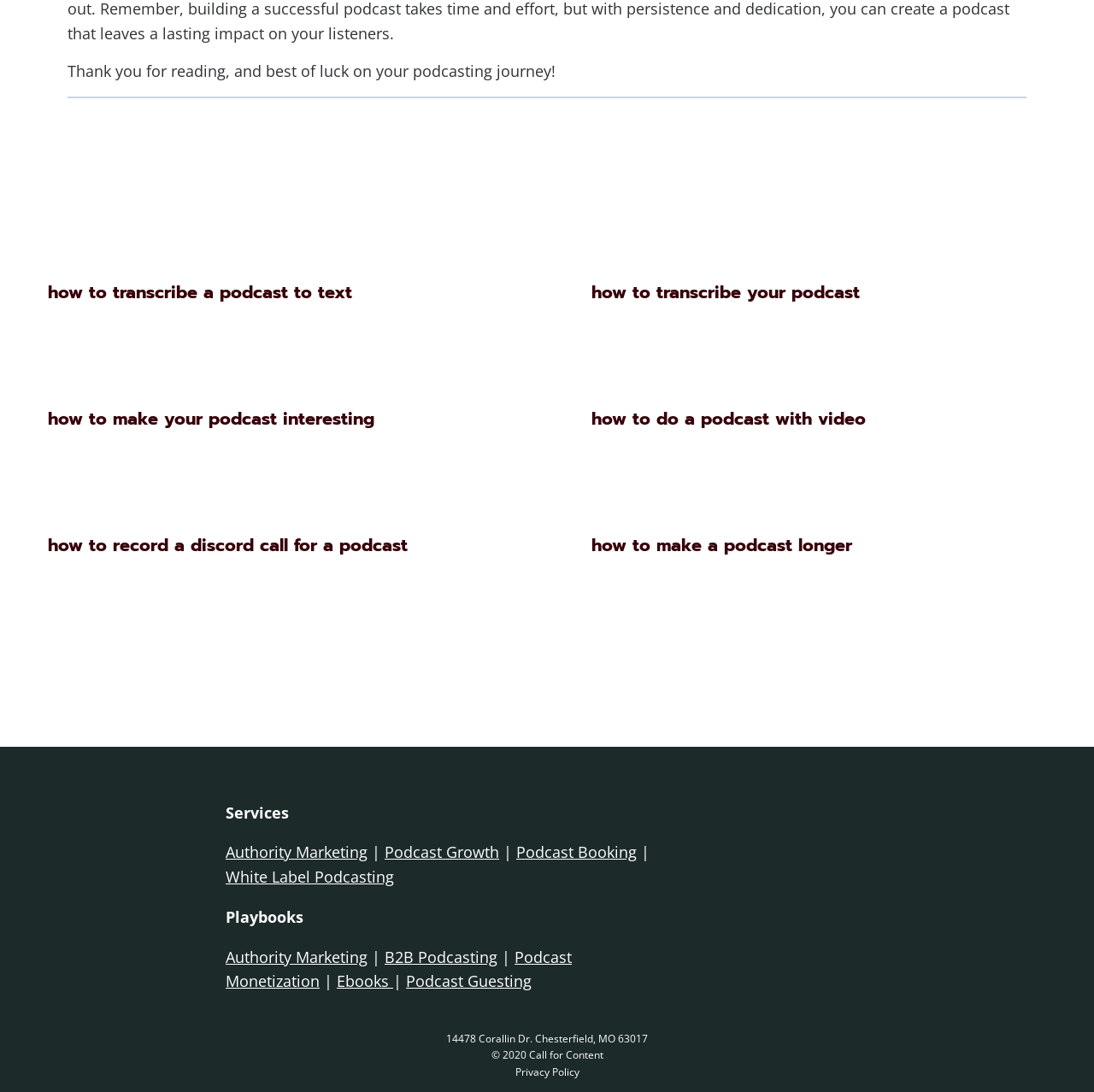Locate the bounding box coordinates of the clickable element to fulfill the following instruction: "click on 'how to make your podcast interesting'". Provide the coordinates as four float numbers between 0 and 1 in the format [left, top, right, bottom].

[0.044, 0.371, 0.342, 0.395]